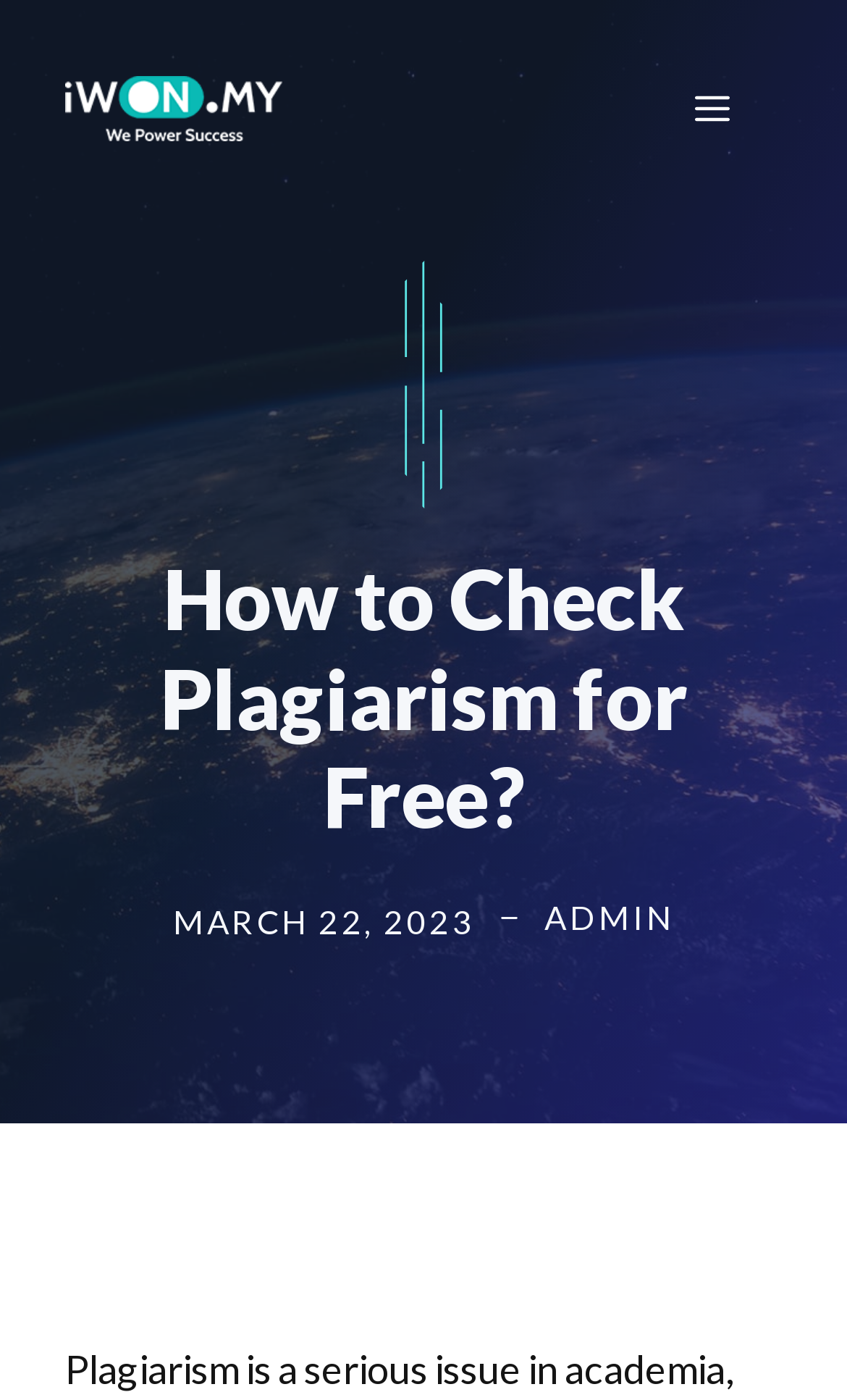Who is the author of the article?
Look at the image and respond with a single word or a short phrase.

ADMIN